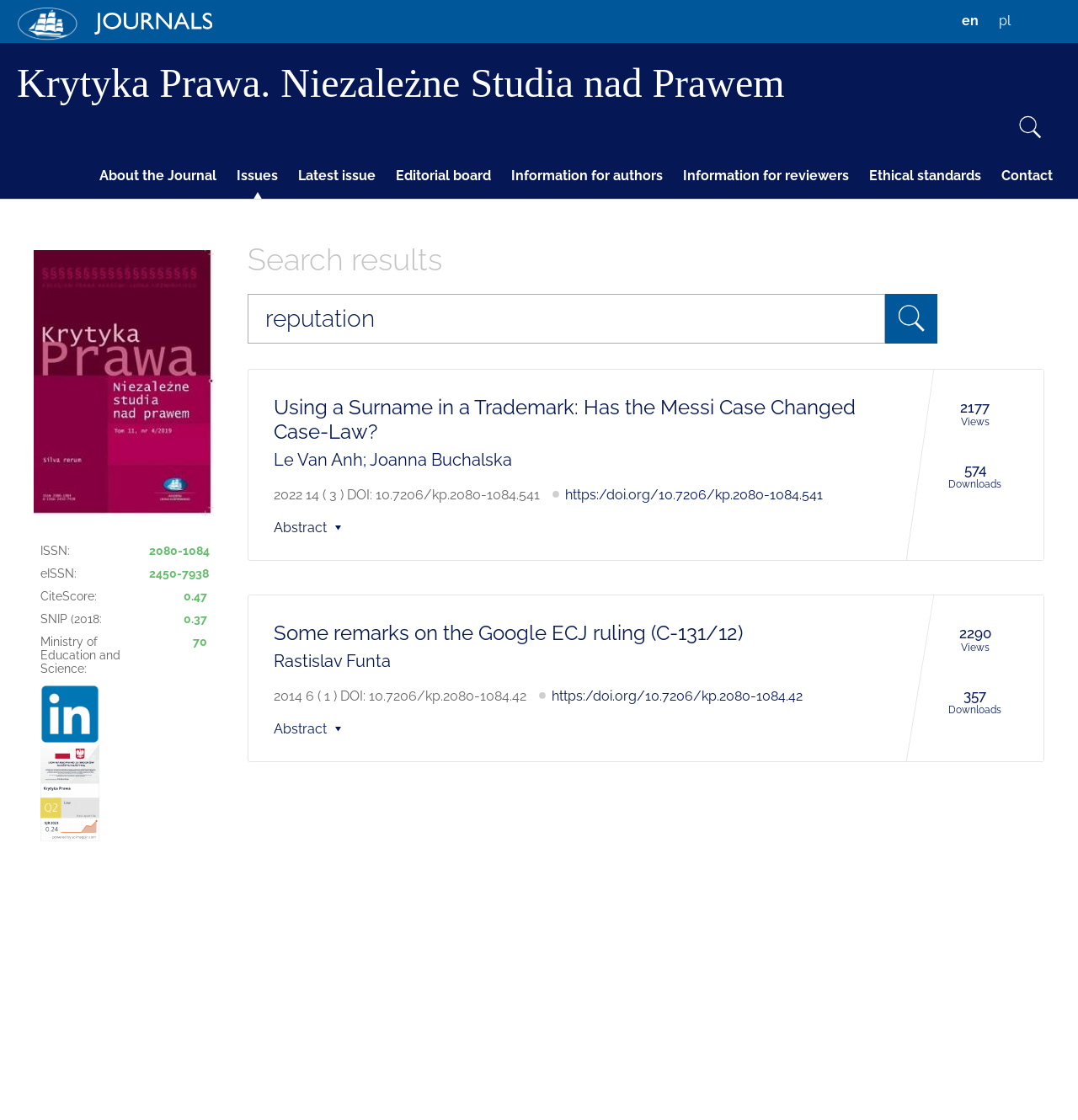What is the title of the first search result?
Refer to the image and provide a detailed answer to the question.

I found the answer by looking at the link element with the text 'Using a Surname in a Trademark: Has the Messi Case Changed Case-Law?' which is located in the first row of the search results table, indicating that it is the title of the first search result.